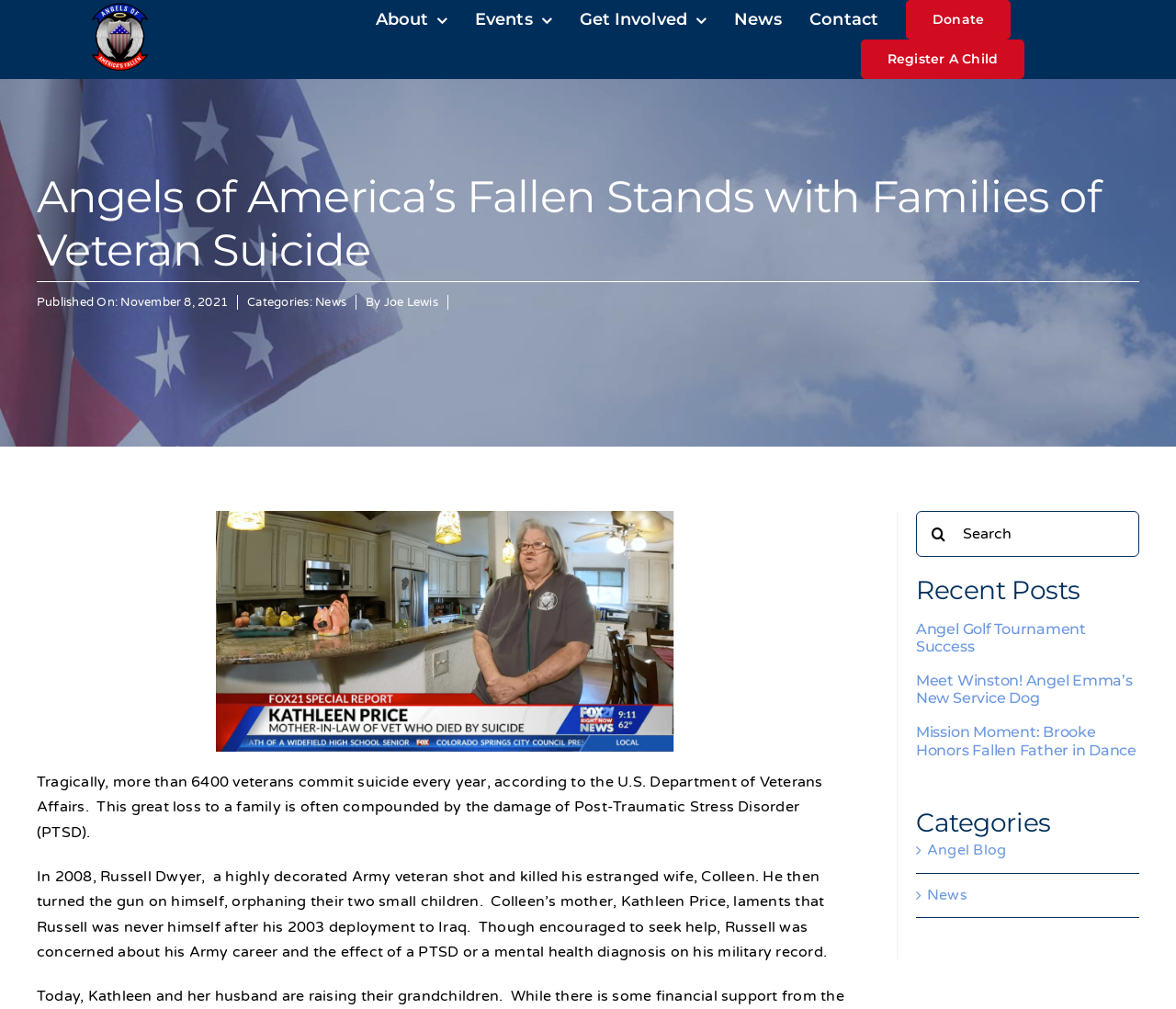Who wrote the latest article?
Based on the visual, give a brief answer using one word or a short phrase.

Joe Lewis